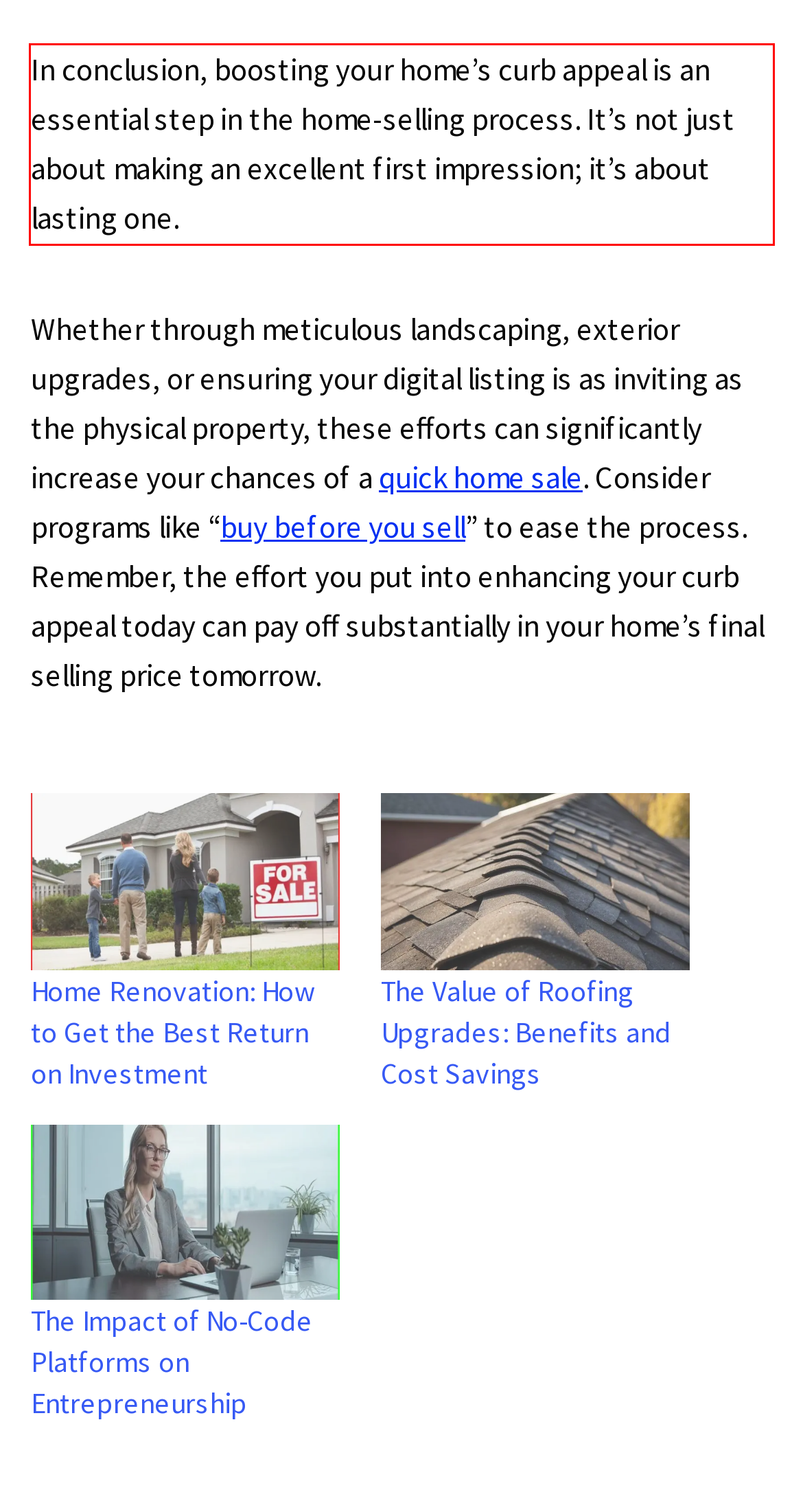Given a screenshot of a webpage containing a red bounding box, perform OCR on the text within this red bounding box and provide the text content.

In conclusion, boosting your home’s curb appeal is an essential step in the home-selling process. It’s not just about making an excellent first impression; it’s about lasting one.